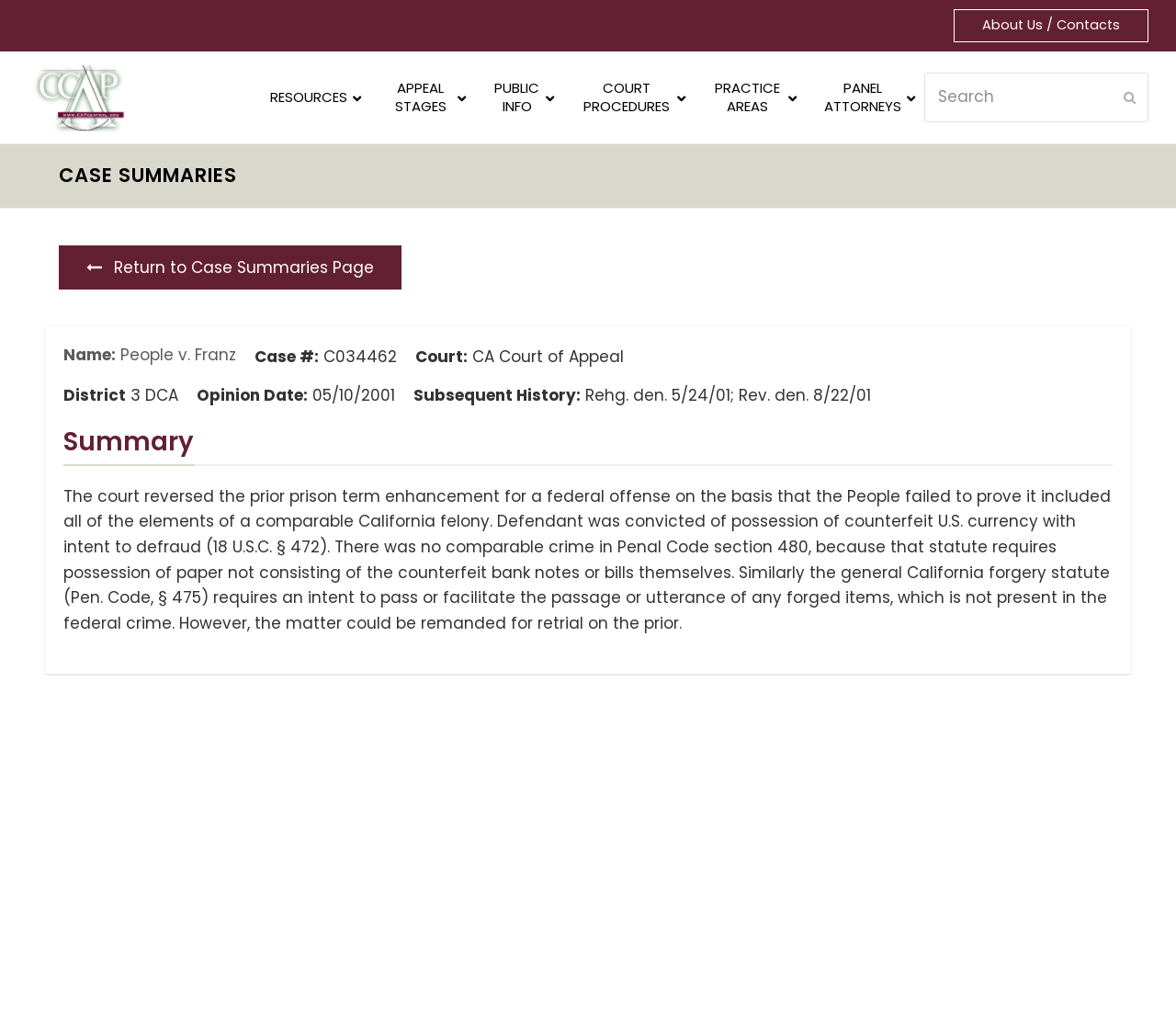Locate the bounding box coordinates of the element to click to perform the following action: 'Click on the 'About Us / Contacts' link'. The coordinates should be given as four float values between 0 and 1, in the form of [left, top, right, bottom].

[0.811, 0.009, 0.977, 0.041]